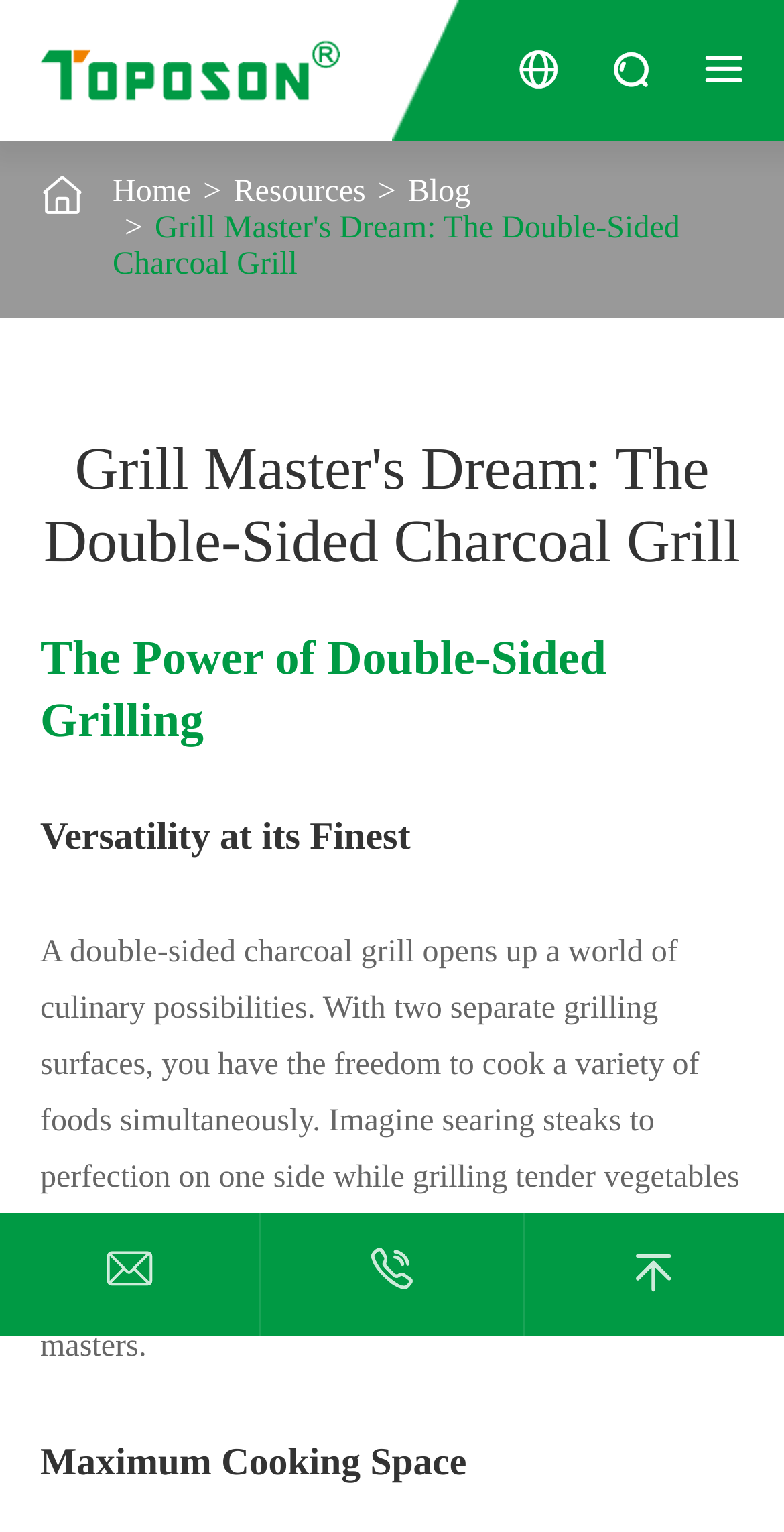Generate a comprehensive description of the webpage content.

The webpage is about the "Grill Master's Dream: The Double-Sided Charcoal Grill" from Toposon Hardware Technology Company Limited. At the top left, there is a link to the company's website, accompanied by a company logo image. On the same line, there are three social media icons represented by Unicode characters. 

Below the company information, there is a navigation menu with four links: "Home", "Resources", "Blog", and the current page "Grill Master's Dream: The Double-Sided Charcoal Grill". 

The main content of the page is divided into four sections, each with a heading. The first section is titled "The Power of Double-Sided Grilling", the second is "Versatility at its Finest", and the third is "Maximum Cooking Space". 

At the bottom of the page, there are three more links, represented by Unicode characters, which may be social media links or other external resources.